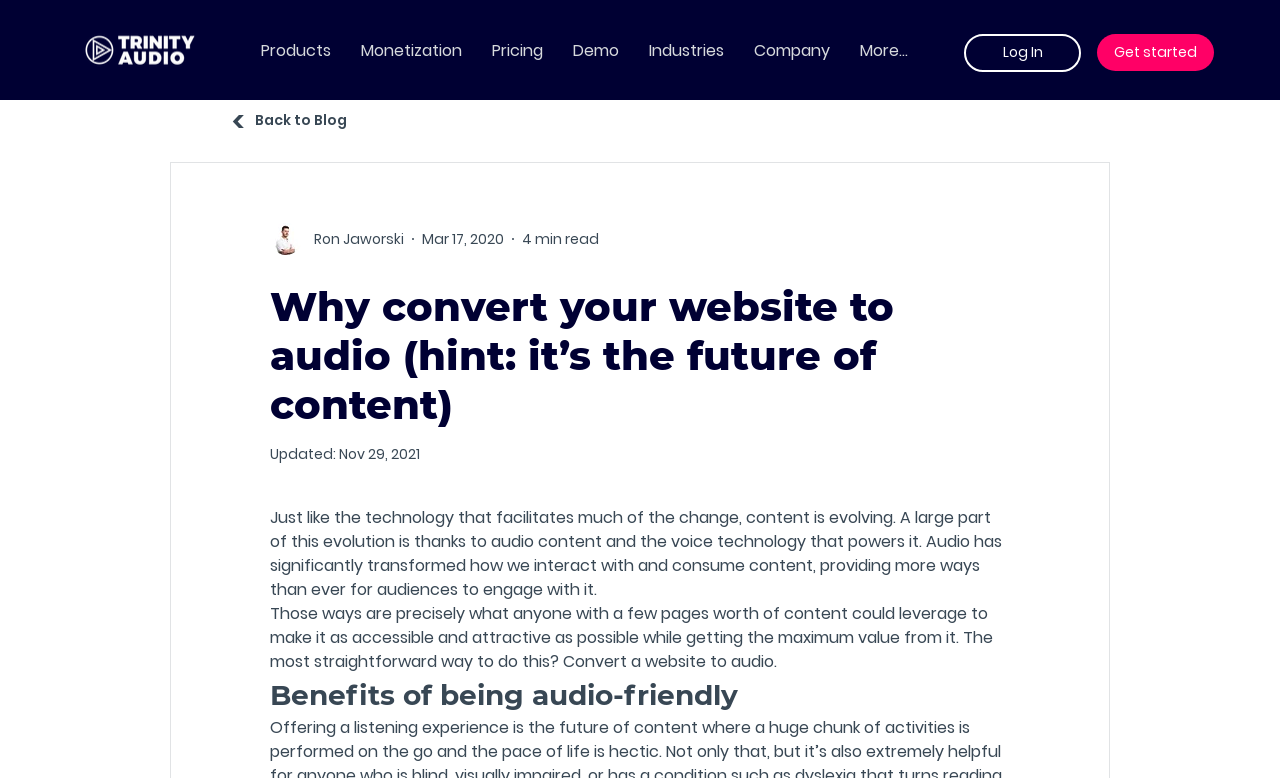Pinpoint the bounding box coordinates of the element you need to click to execute the following instruction: "Go to the 'Pricing' page". The bounding box should be represented by four float numbers between 0 and 1, in the format [left, top, right, bottom].

[0.373, 0.035, 0.436, 0.093]